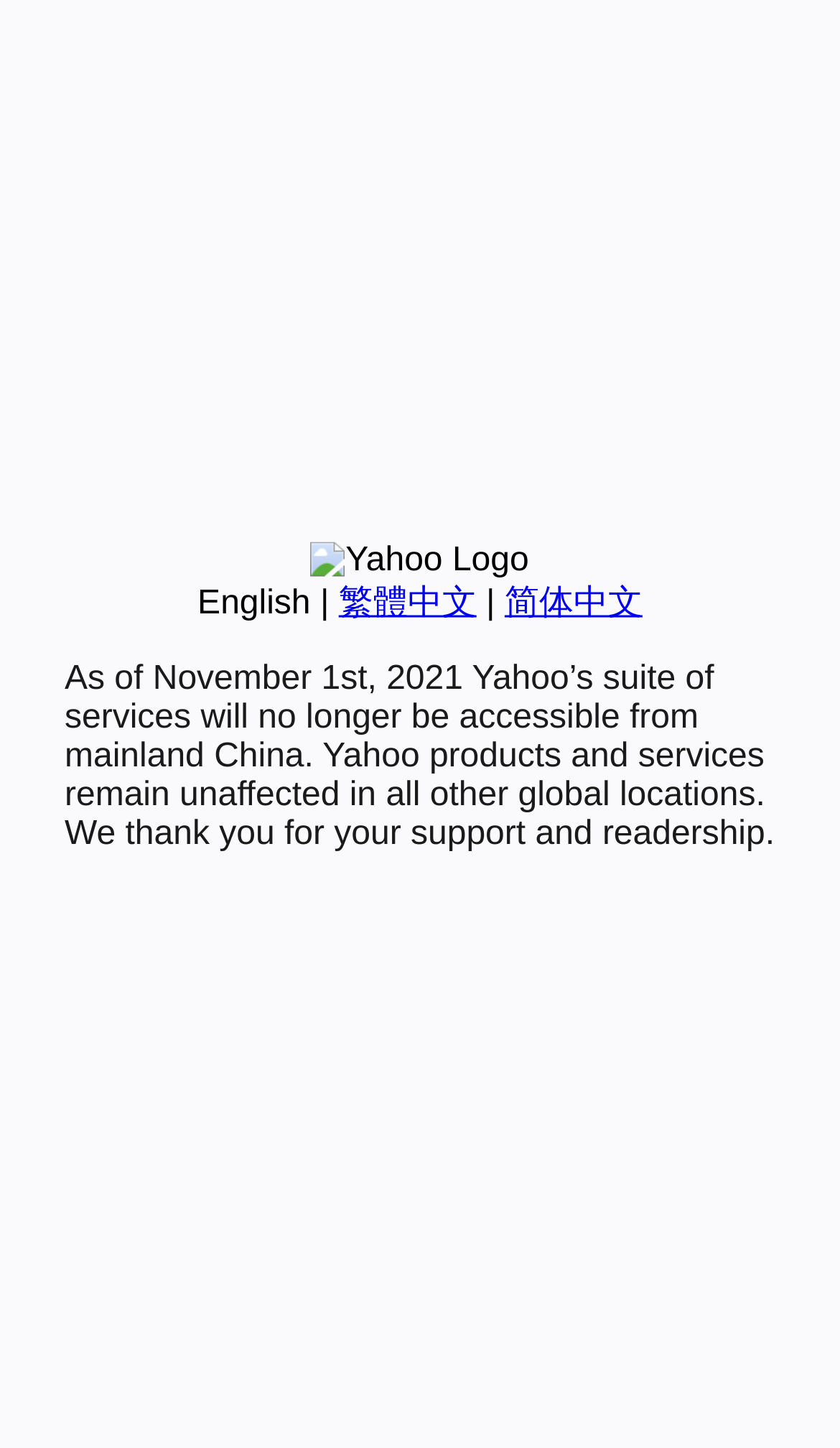Using the element description provided, determine the bounding box coordinates in the format (top-left x, top-left y, bottom-right x, bottom-right y). Ensure that all values are floating point numbers between 0 and 1. Element description: 繁體中文

[0.403, 0.404, 0.567, 0.429]